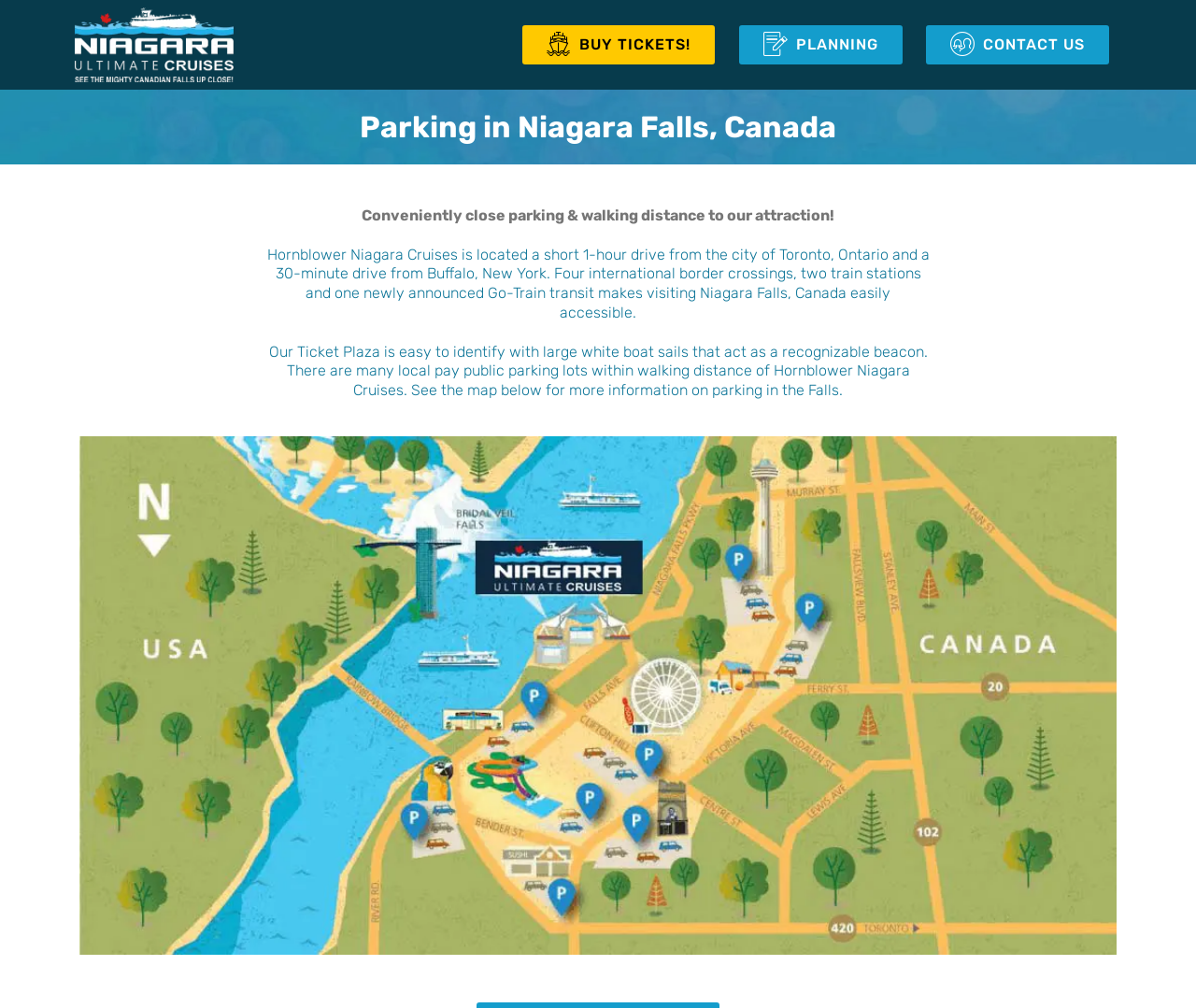Where is the location of the image with the text 'Parking'? Using the information from the screenshot, answer with a single word or phrase.

[0.066, 0.433, 0.934, 0.947]